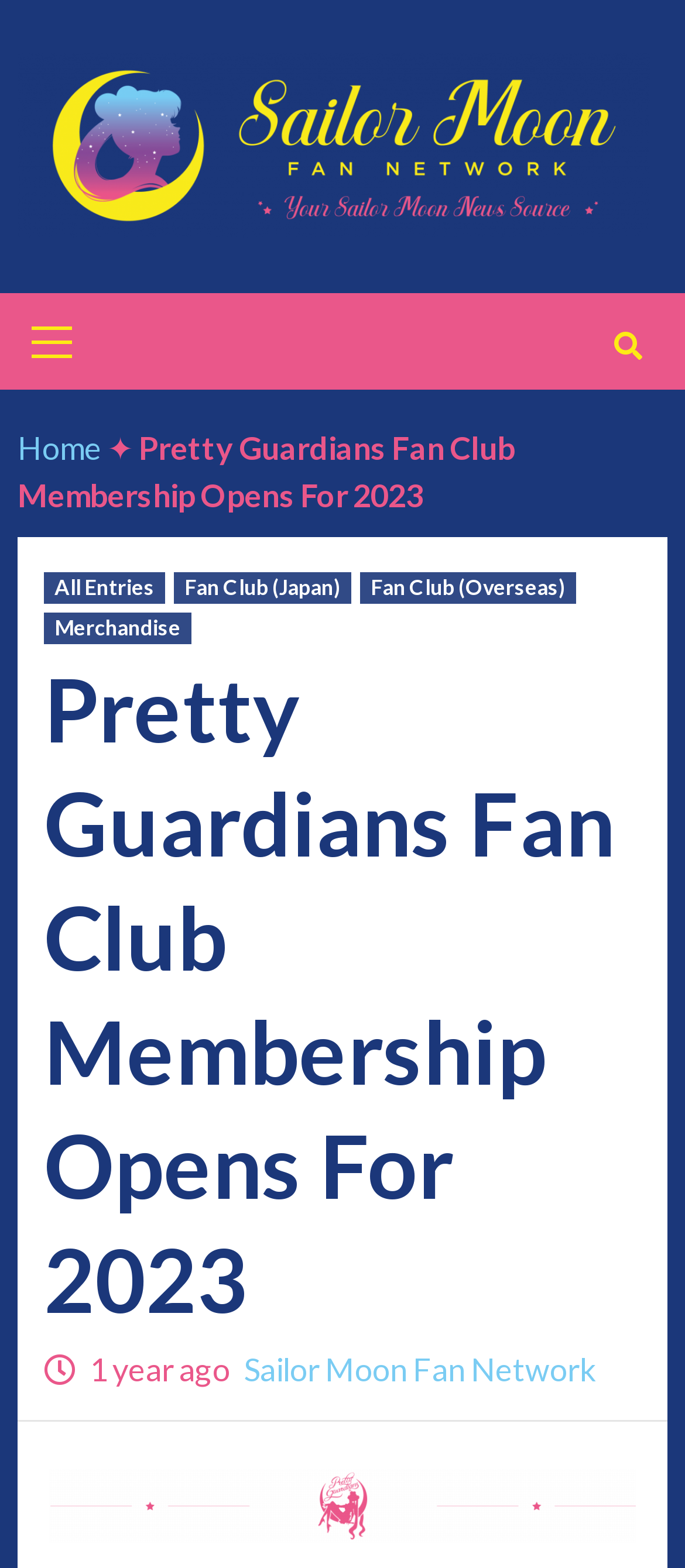Provide a one-word or short-phrase response to the question:
What is the text above the 'Pretty Guardians Fan Club Membership Opens For 2023' heading?

'✦'